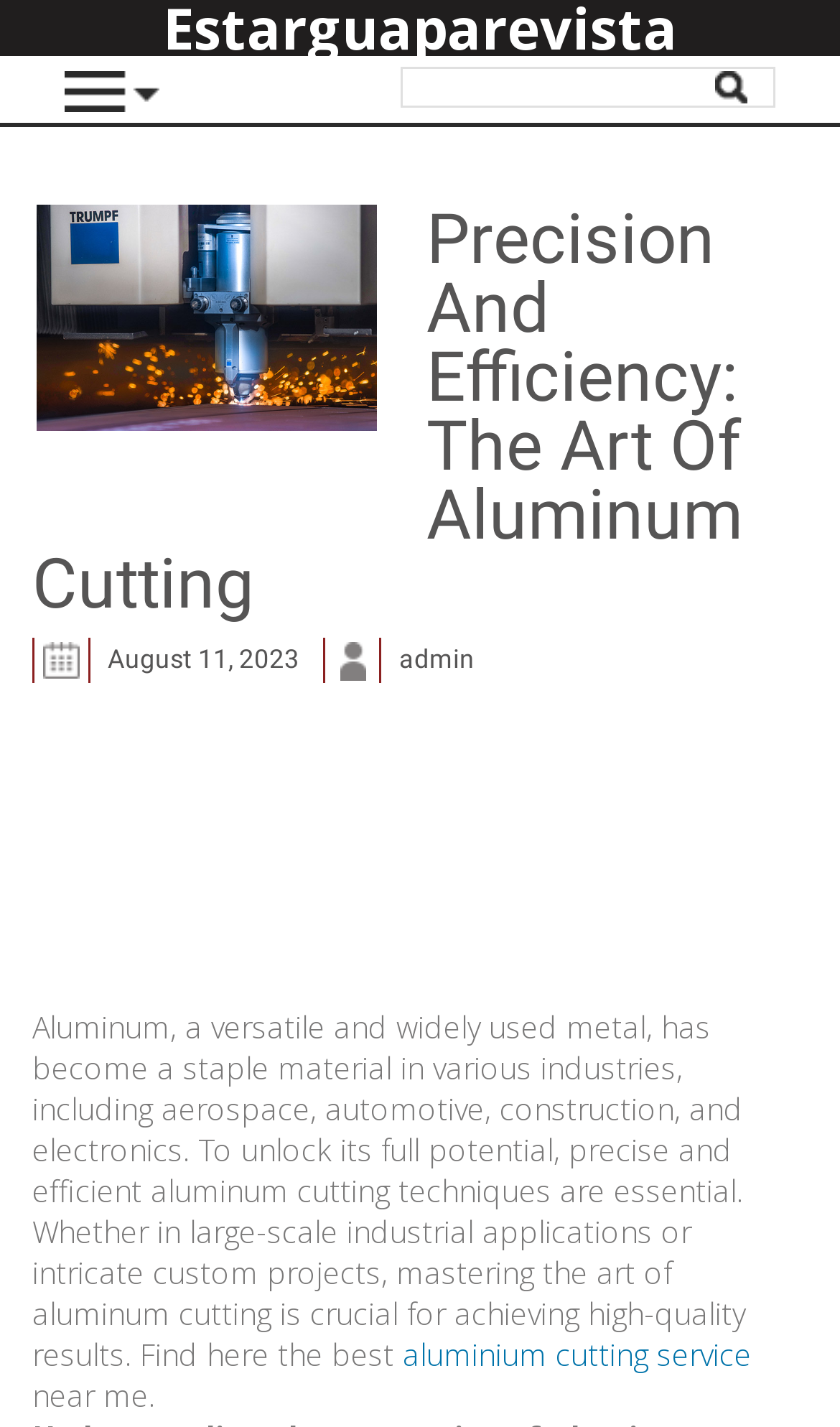When was the article published? Please answer the question using a single word or phrase based on the image.

August 11, 2023